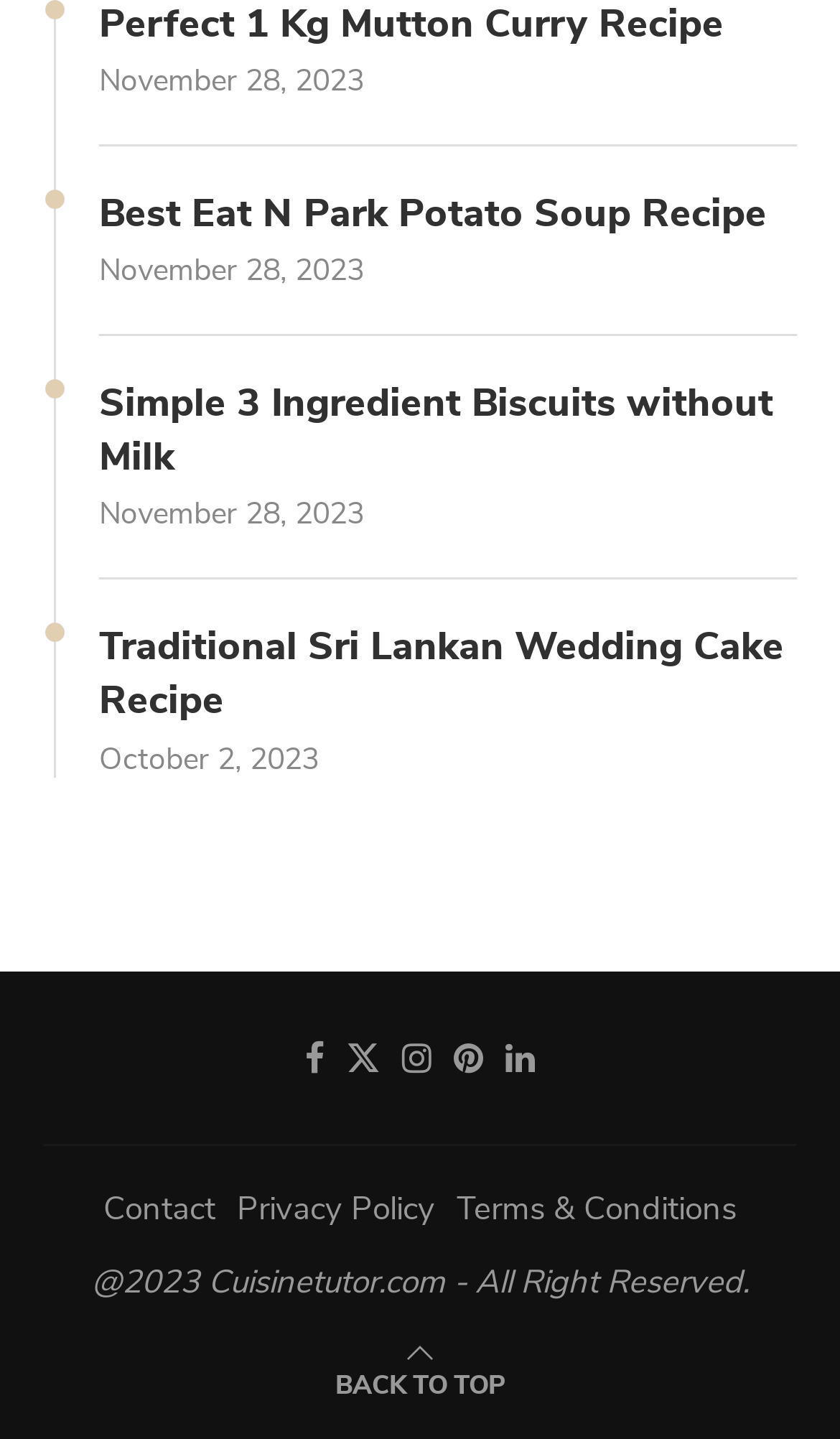Please answer the following question using a single word or phrase: 
What is the purpose of the 'Go to top' link?

To scroll back to the top of the page